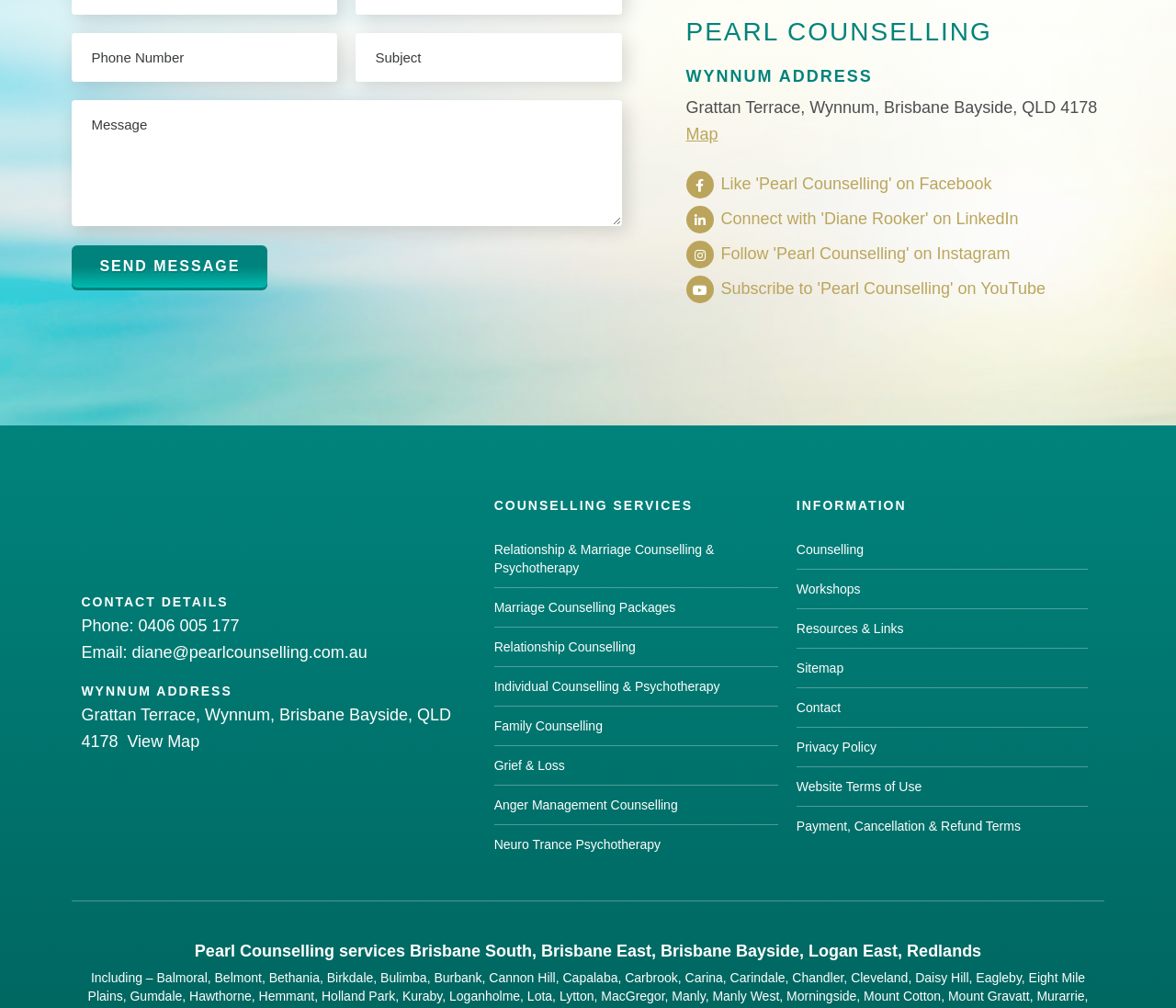Determine the bounding box coordinates of the region I should click to achieve the following instruction: "Enter phone number". Ensure the bounding box coordinates are four float numbers between 0 and 1, i.e., [left, top, right, bottom].

[0.061, 0.033, 0.287, 0.082]